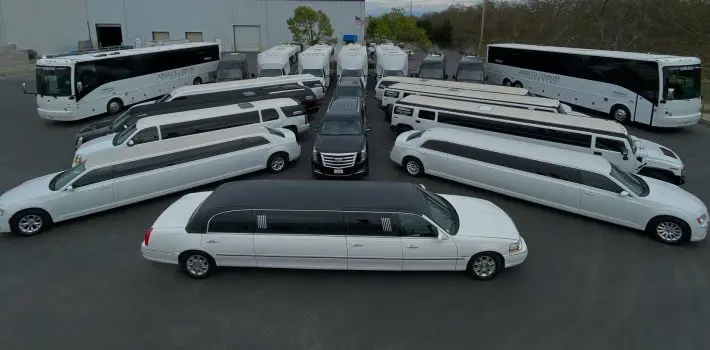Describe the important features and context of the image with as much detail as possible.

The image showcases a diverse fleet of luxurious vehicles arranged in a visually striking formation. At the forefront are several elegant white stretch limousines, characterized by their polished exteriors and spacious interiors, perfect for special occasions such as weddings, proms, and upscale events. Central to the arrangement is a sleek black vehicle, symbolizing sophistication and style. Surrounding these limousines are larger vehicles, including luxurious buses, enhancing the variety of transportation options available. This impressive showcase reflects the quality and range of services offered by Falcon Tour & Travel, highlighting their commitment to providing top-notch transportation solutions for any event, ensuring that clients arrive in both comfort and elegance.